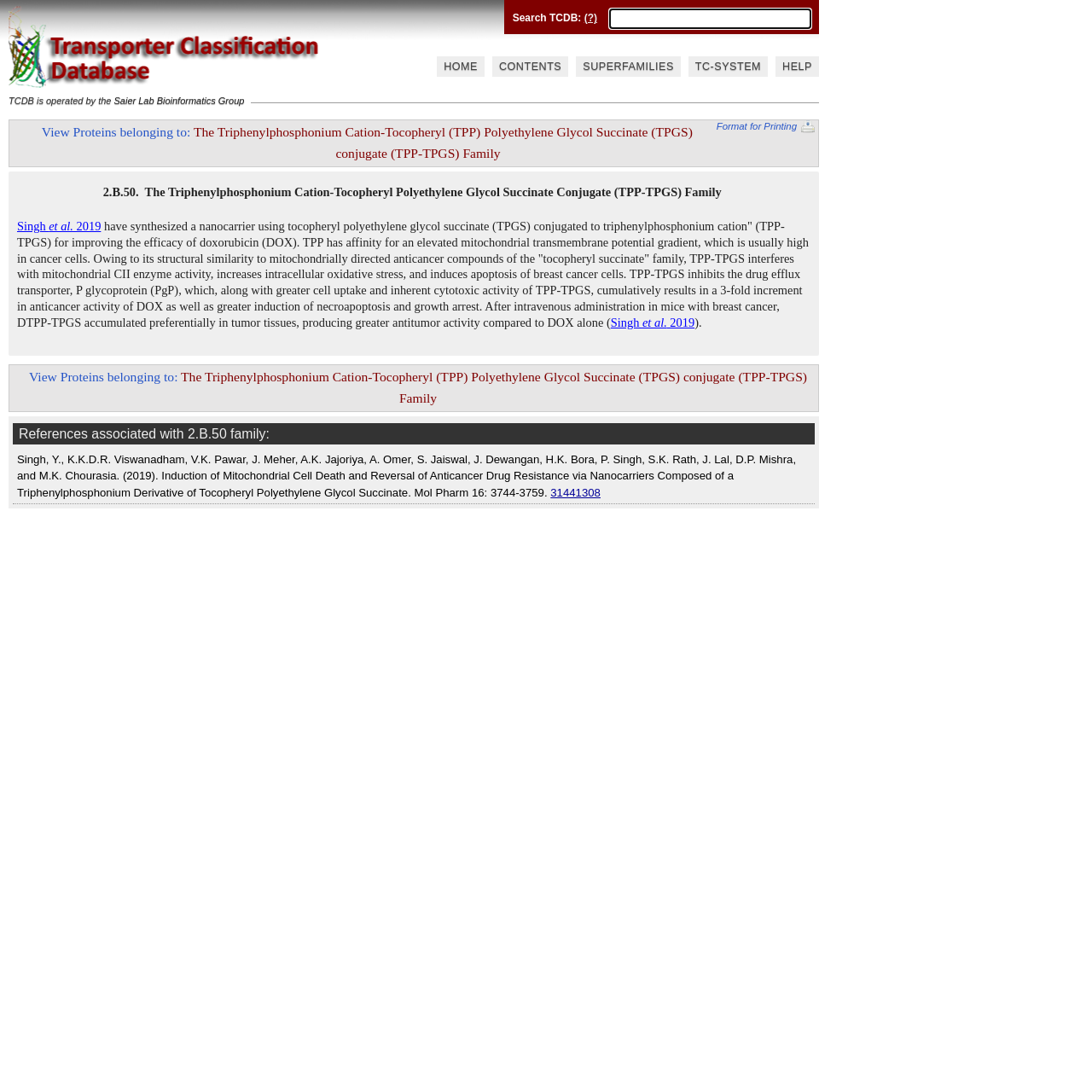Predict the bounding box coordinates of the UI element that matches this description: "Saier Lab Bioinformatics Group". The coordinates should be in the format [left, top, right, bottom] with each value between 0 and 1.

[0.104, 0.088, 0.224, 0.097]